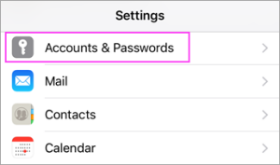What features are visible below the 'Accounts & Passwords' section?
Refer to the image and offer an in-depth and detailed answer to the question.

Below the 'Accounts & Passwords' section, options for 'Mail', 'Contacts', and 'Calendar' are visible, showcasing the accessibility of various features related to account management on the device.